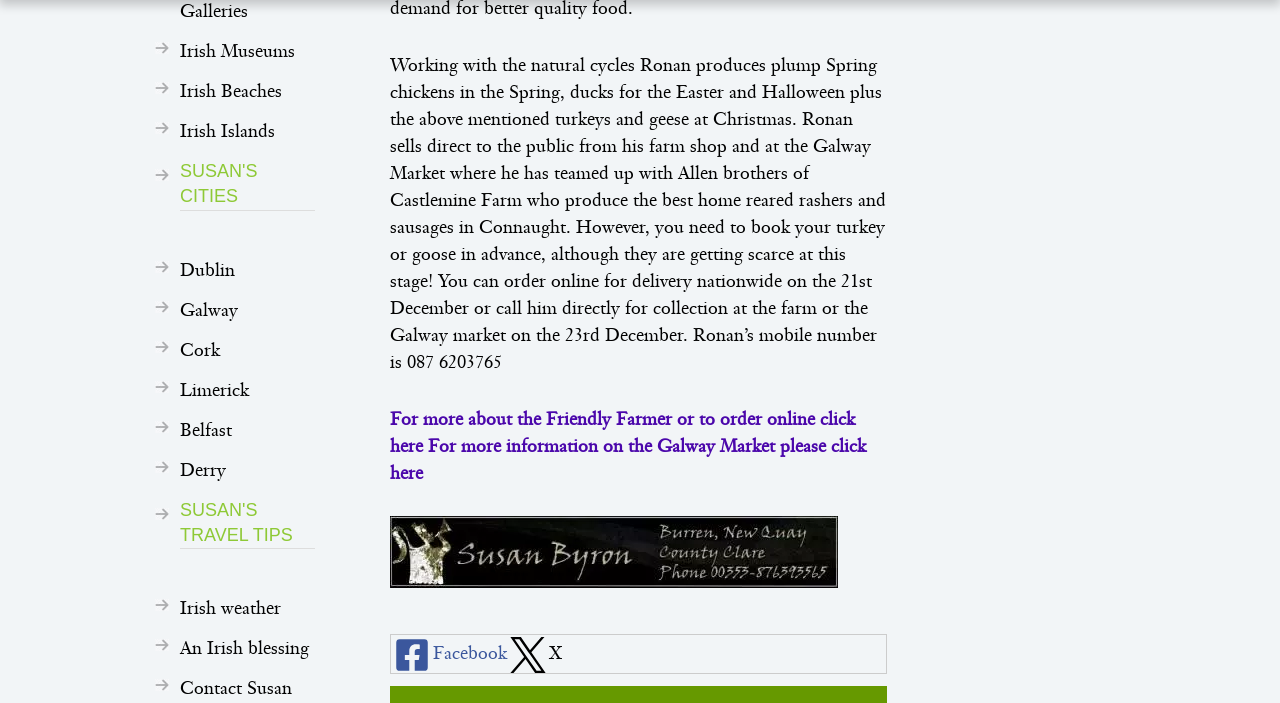Point out the bounding box coordinates of the section to click in order to follow this instruction: "Visit Dublin".

[0.141, 0.356, 0.246, 0.409]